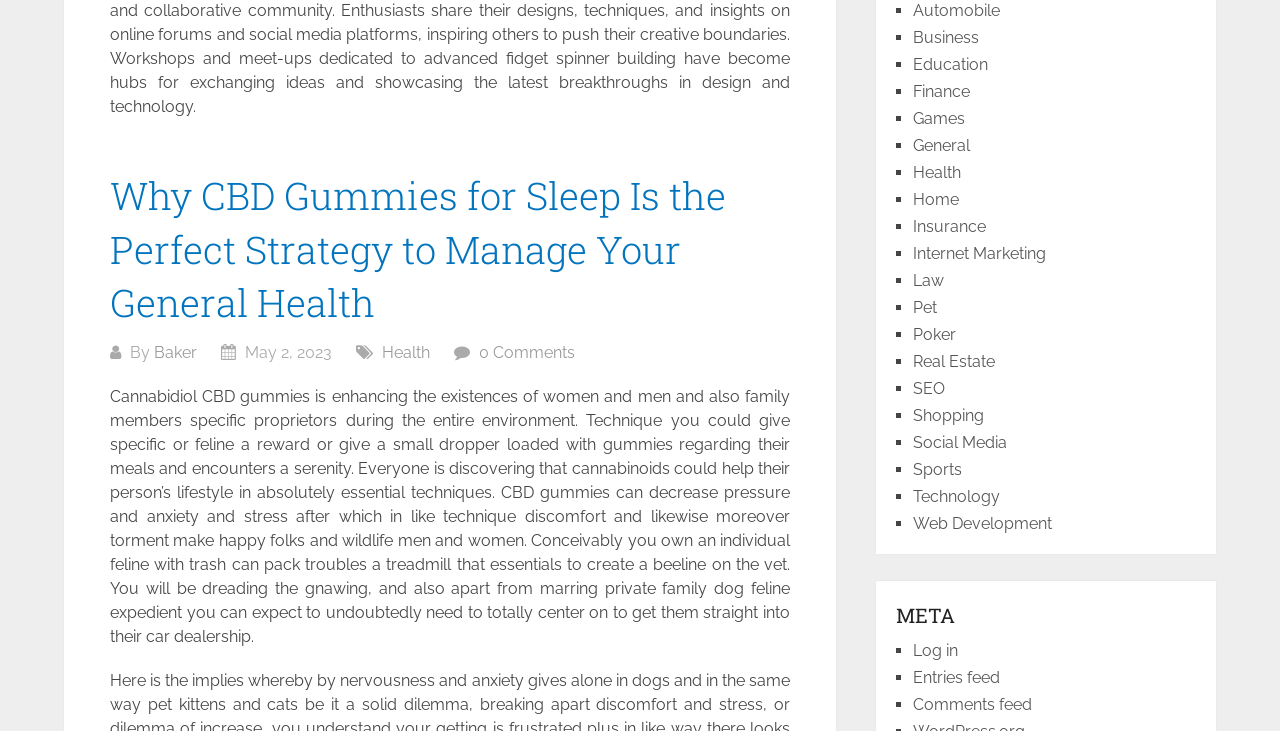What categories are listed on the webpage?
Please provide a single word or phrase as your answer based on the screenshot.

Automobile, Business, Education, etc.